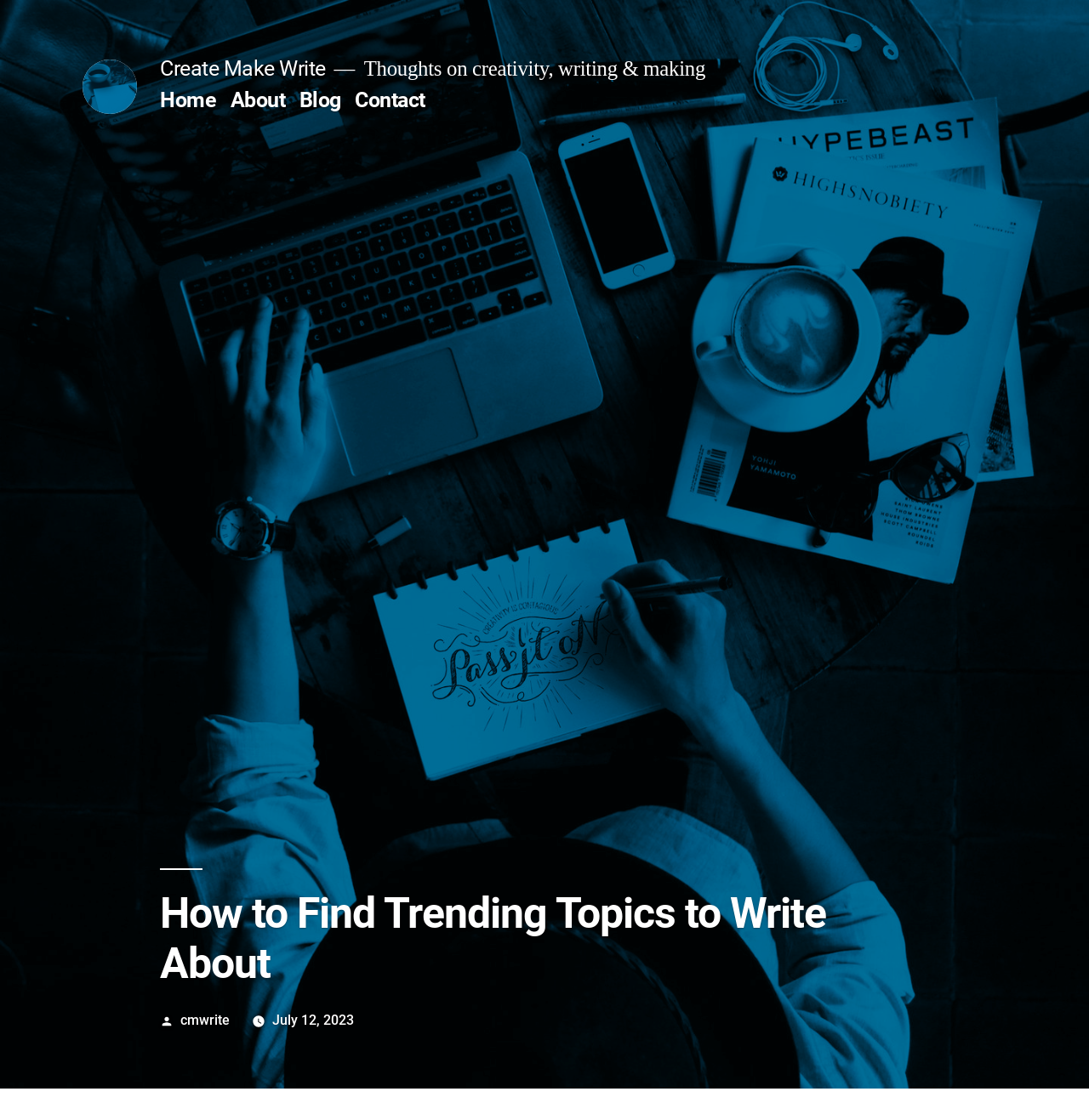From the screenshot, find the bounding box of the UI element matching this description: "Create Make Write". Supply the bounding box coordinates in the form [left, top, right, bottom], each a float between 0 and 1.

[0.147, 0.05, 0.299, 0.072]